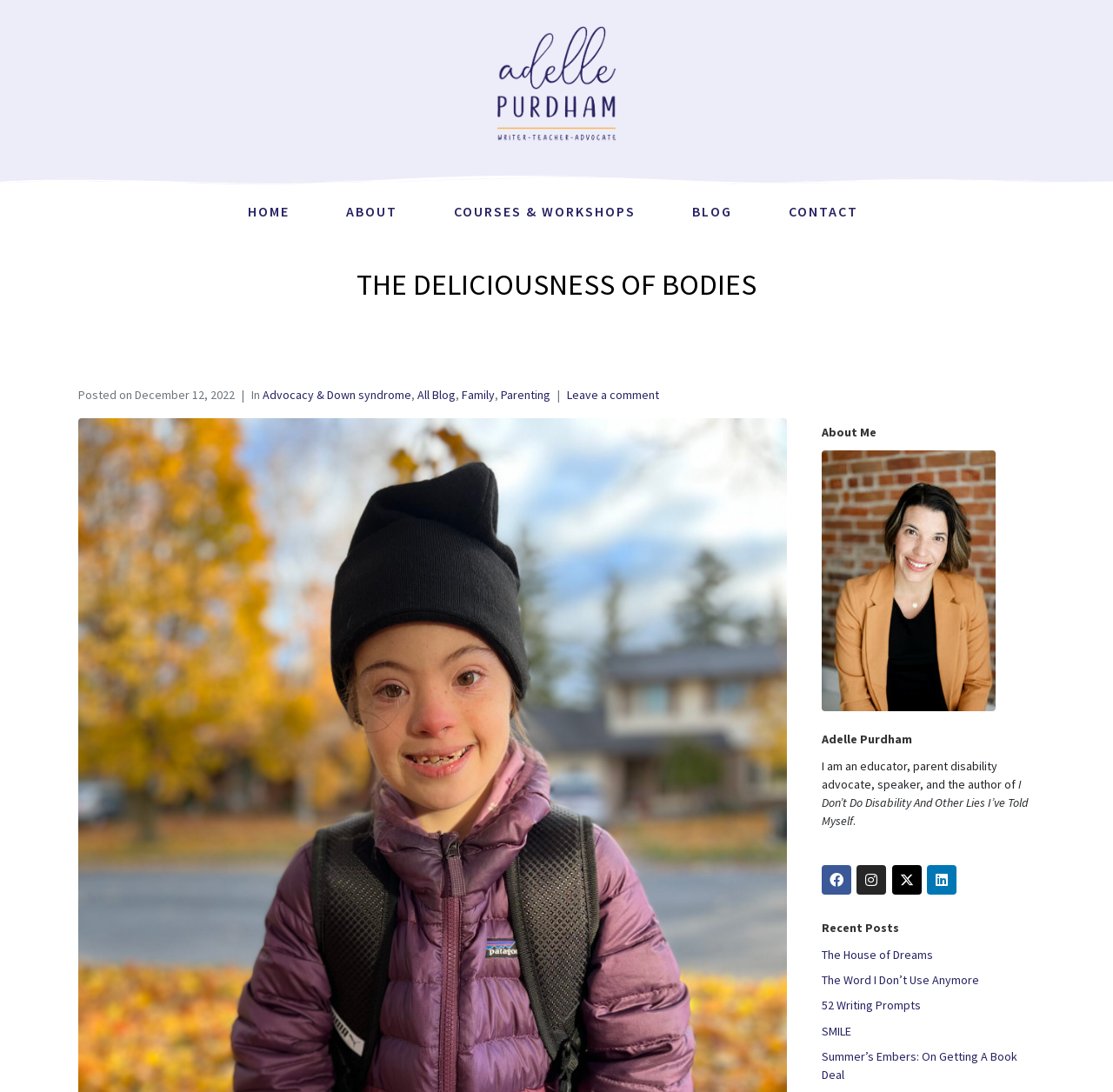Please identify the bounding box coordinates of the element's region that should be clicked to execute the following instruction: "view recent posts". The bounding box coordinates must be four float numbers between 0 and 1, i.e., [left, top, right, bottom].

[0.738, 0.843, 0.93, 0.856]